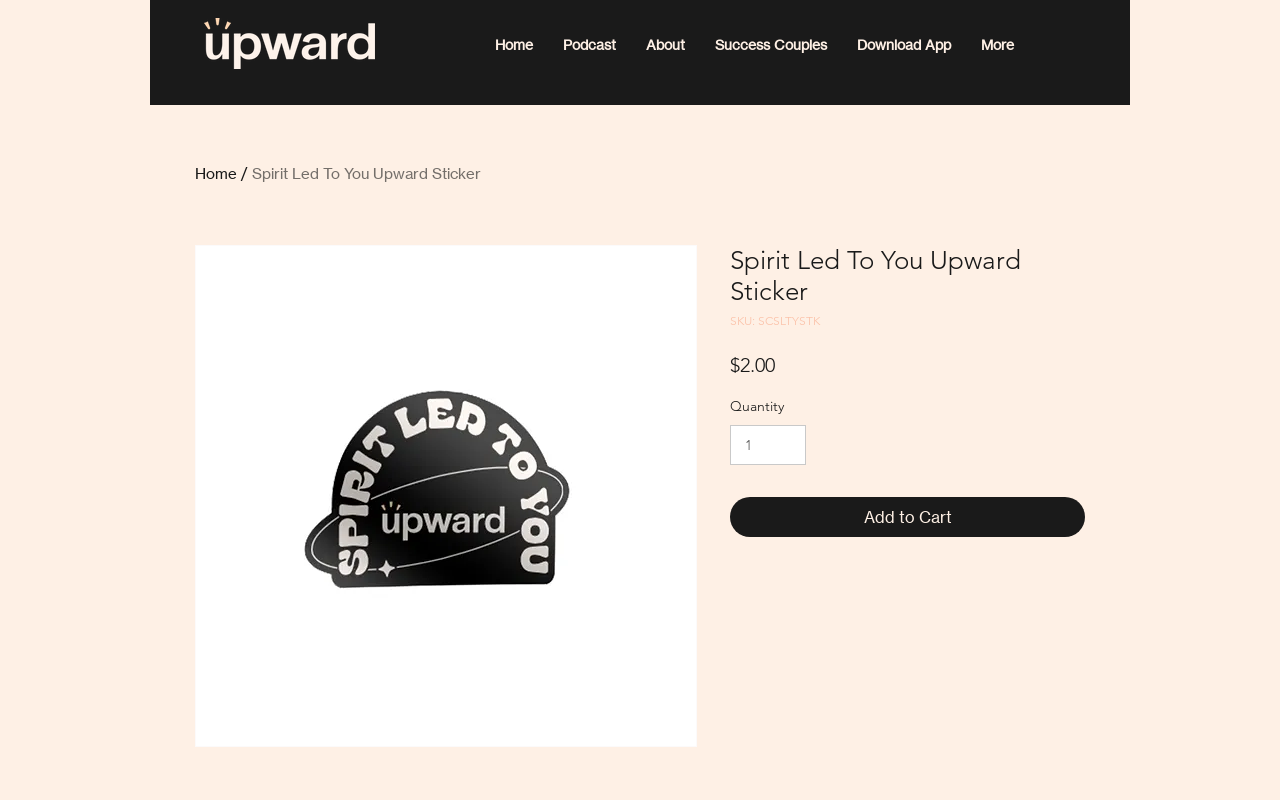What is the purpose of the button below the price?
Using the visual information, answer the question in a single word or phrase.

Add to Cart